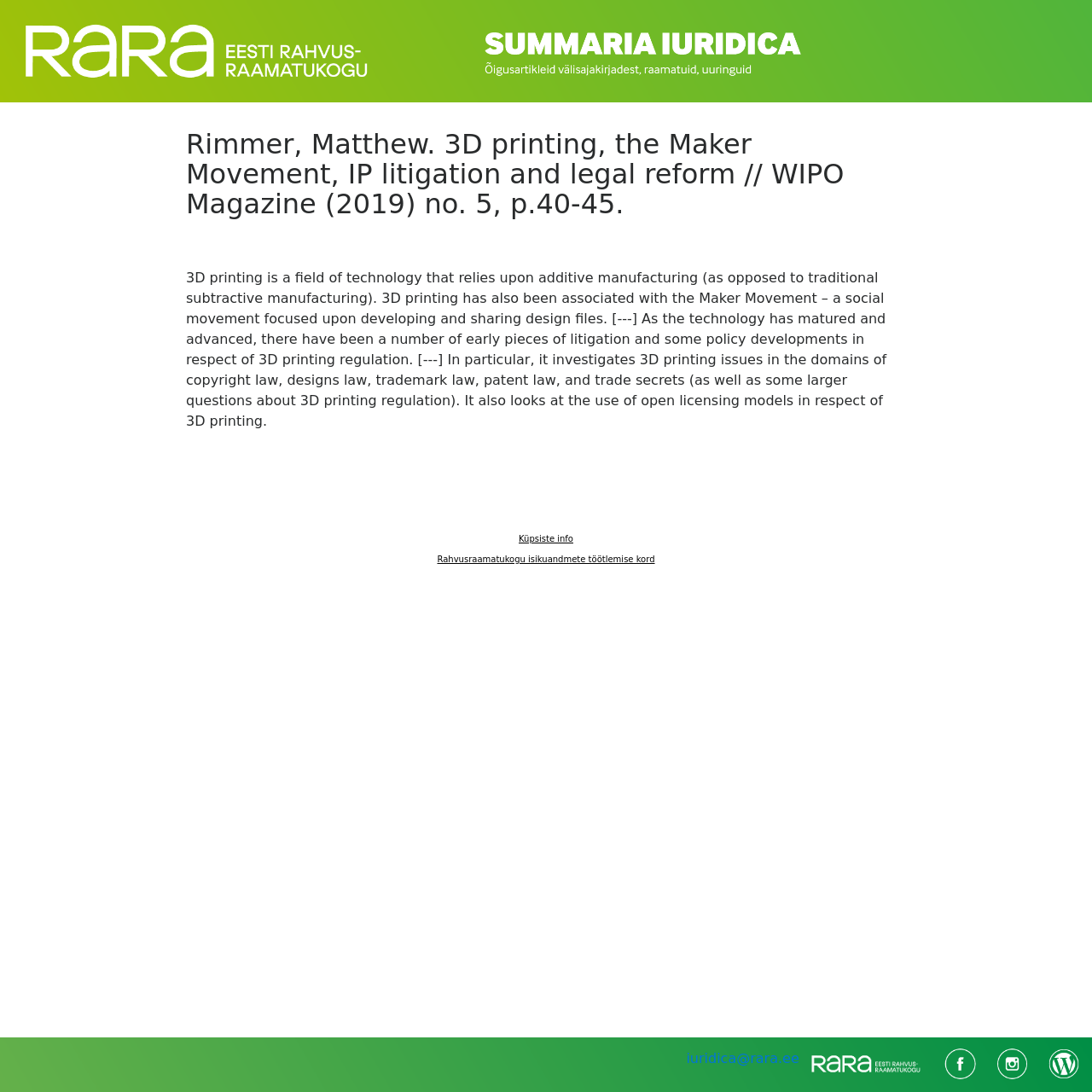Analyze the image and give a detailed response to the question:
What is the purpose of the article?

The purpose of the article can be determined by reading the static text, which mentions that the article 'investigates 3D printing issues in the domains of copyright law, designs law, trademark law, patent law, and trade secrets'.